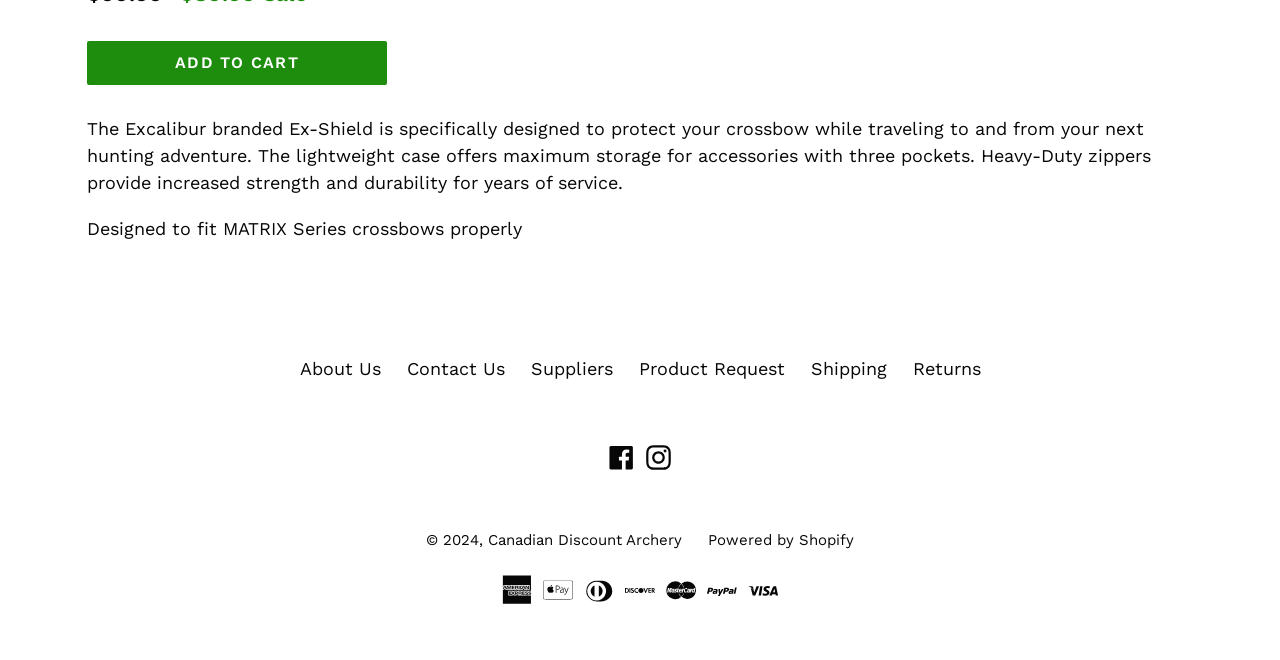Can you give a detailed response to the following question using the information from the image? What type of crossbows does the case fit?

The type of crossbows that the case fits can be determined by reading the text description of the product, which states 'Designed to fit MATRIX Series crossbows properly'.